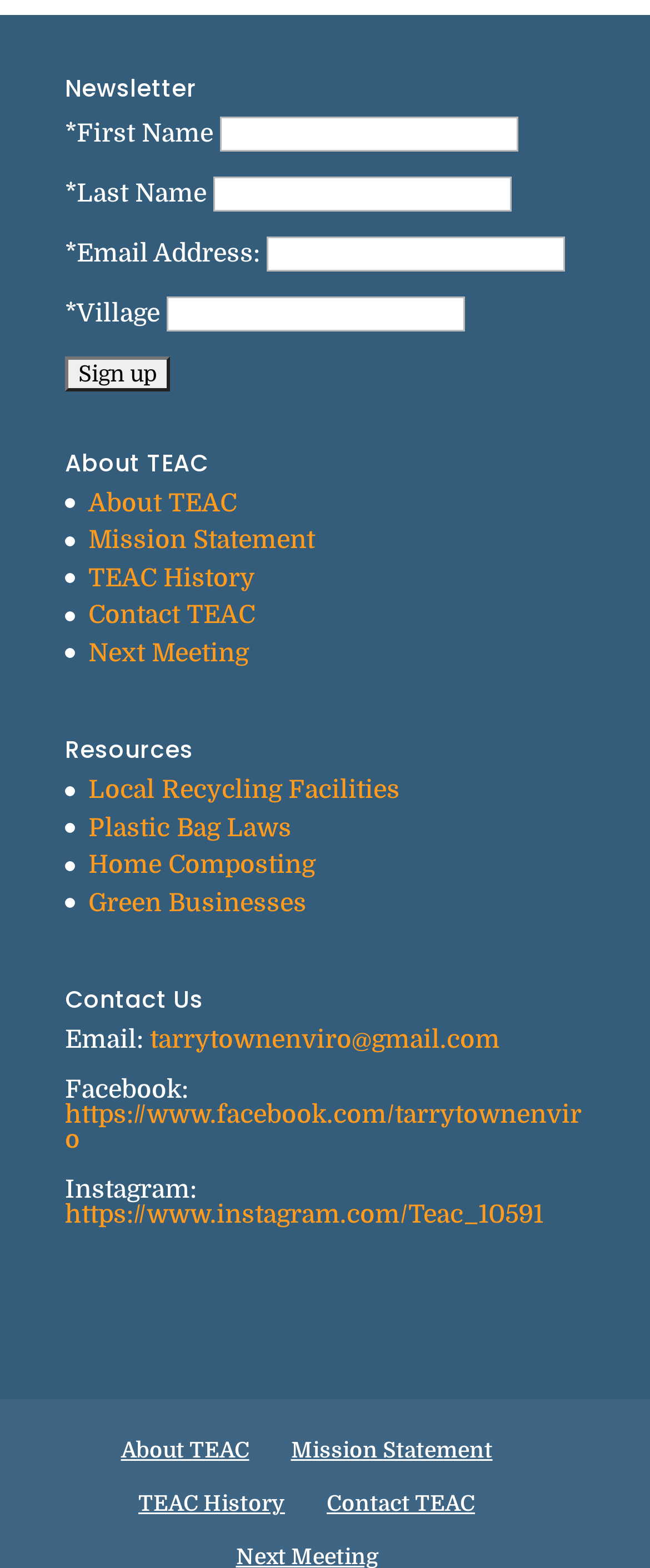What is the name of the village?
By examining the image, provide a one-word or phrase answer.

Not specified